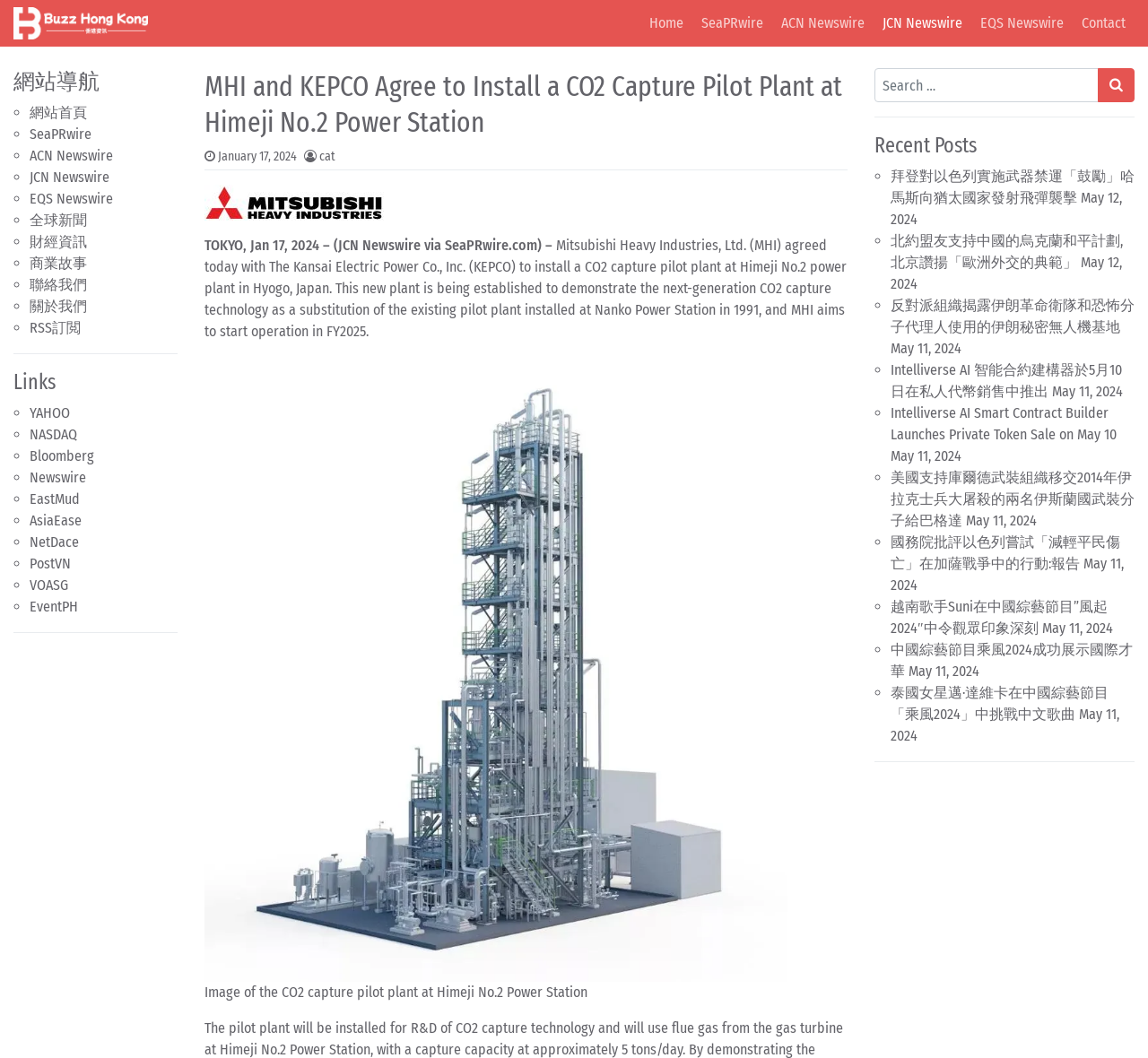Pinpoint the bounding box coordinates for the area that should be clicked to perform the following instruction: "Click the 'Contact' link".

[0.934, 0.007, 0.988, 0.037]